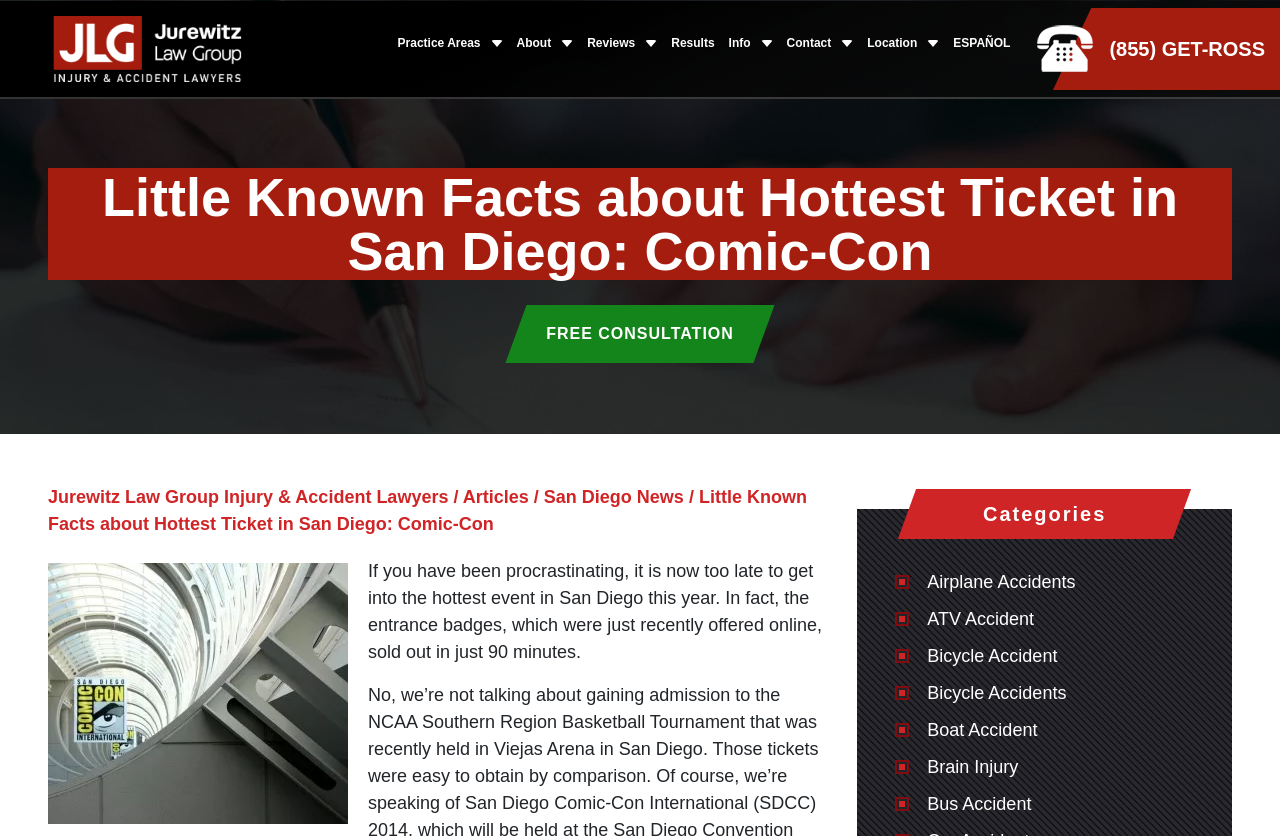Determine the bounding box for the described HTML element: "About". Ensure the coordinates are four float numbers between 0 and 1 in the format [left, top, right, bottom].

[0.404, 0.008, 0.448, 0.101]